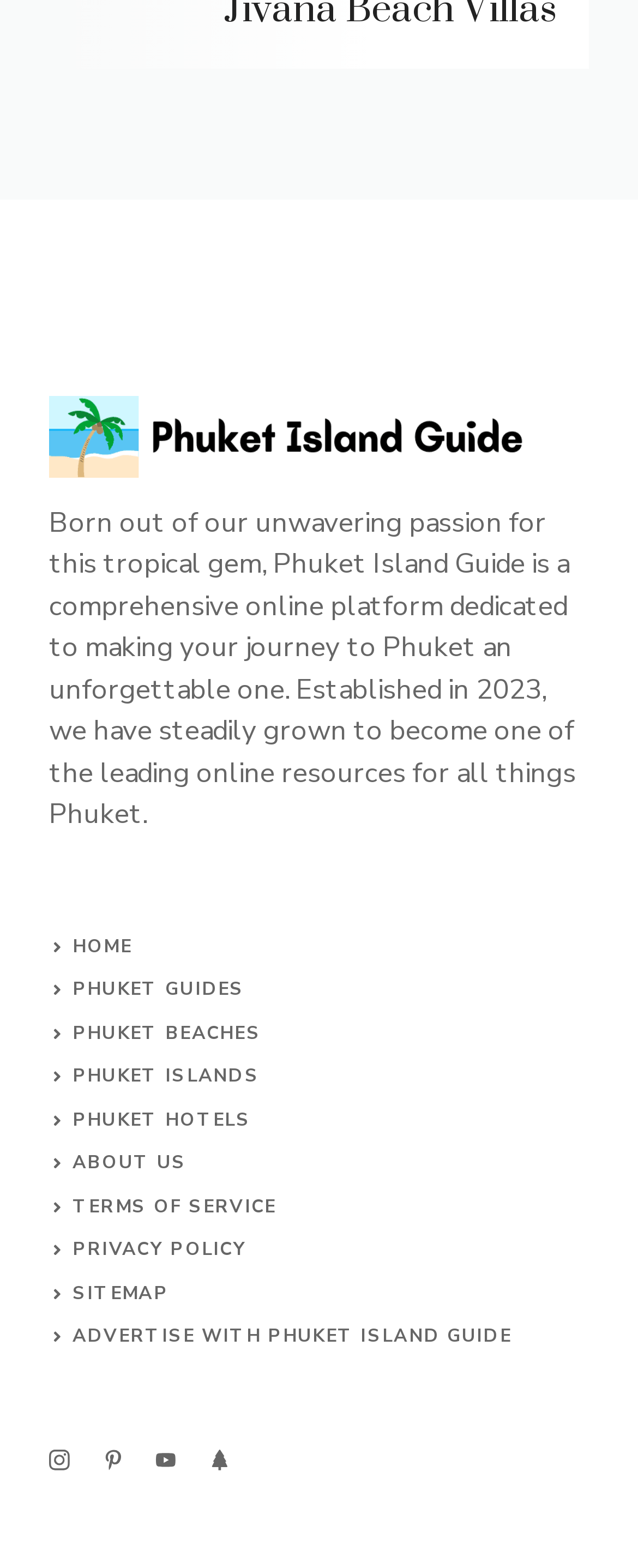How many main categories are available on the website?
Using the information from the image, give a concise answer in one word or a short phrase.

6